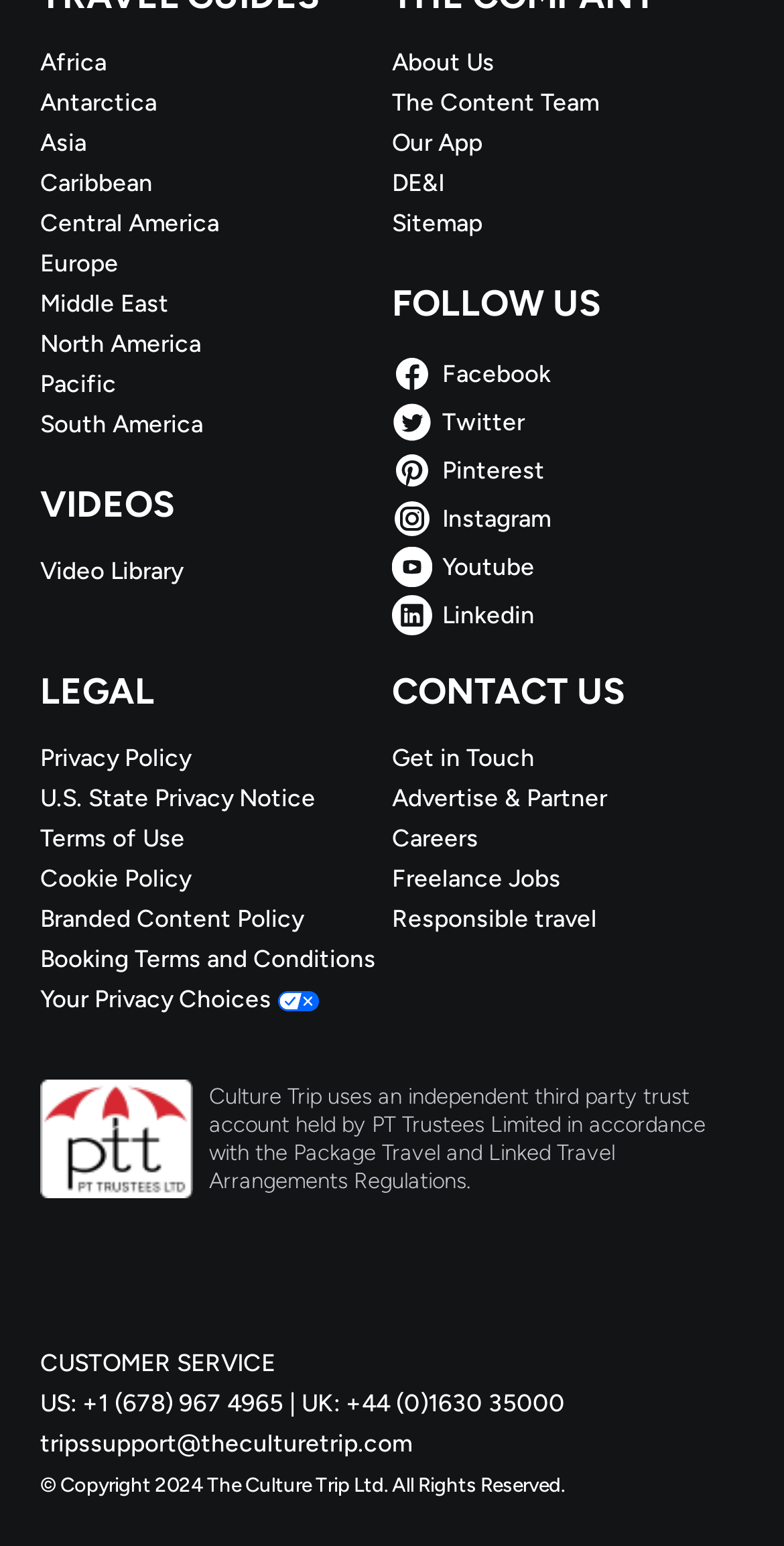Bounding box coordinates should be provided in the format (top-left x, top-left y, bottom-right x, bottom-right y) with all values between 0 and 1. Identify the bounding box for this UI element: Your Privacy Choices

[0.051, 0.636, 0.5, 0.657]